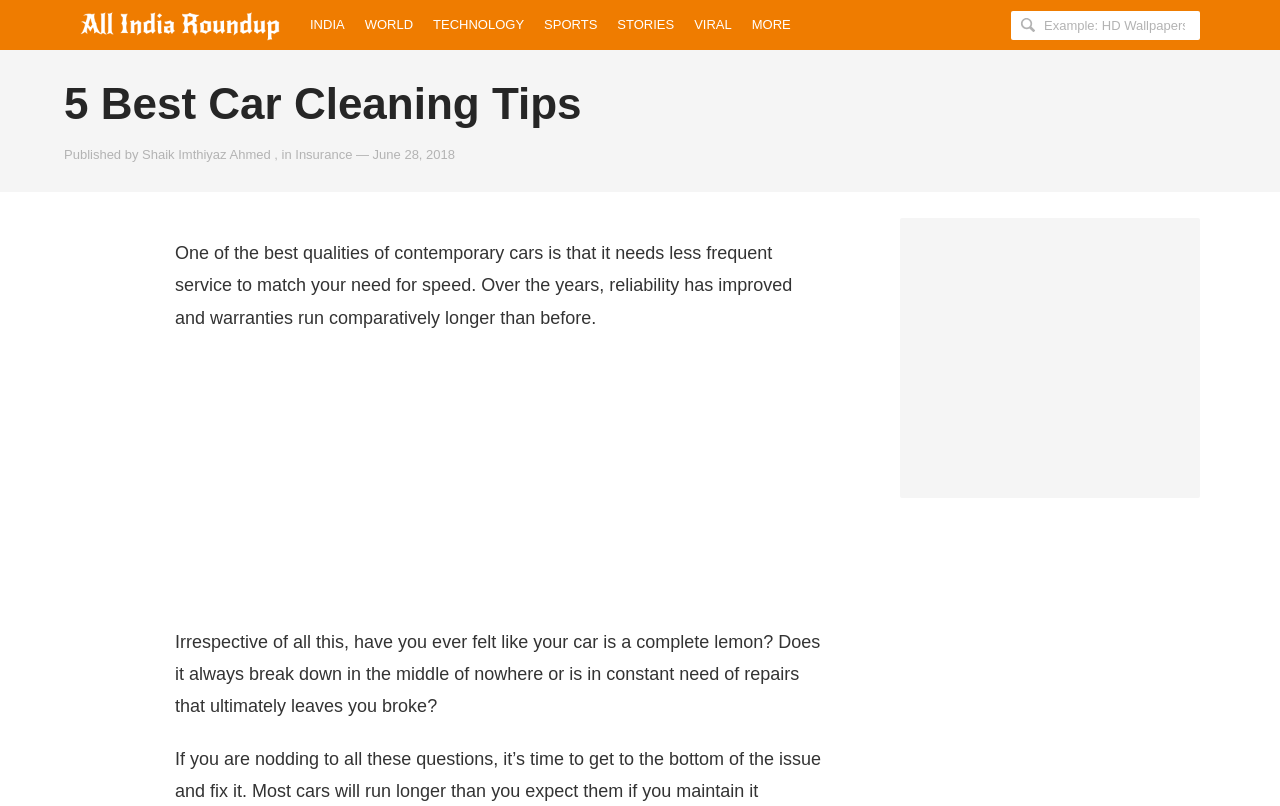Provide an in-depth caption for the contents of the webpage.

The webpage is about "5 Best Car Cleaning Tips" and appears to be an article from a news or blog website called "allindiaroundup.com". At the top of the page, there is a heading with the website's name, followed by a horizontal menu bar with several menu items, including "INDIA", "WORLD", "TECHNOLOGY", "SPORTS", "STORIES", "VIRAL", and "MORE". 

To the right of the menu bar, there is a search bar with a magnifying glass icon and a label "Search AllIndiaRoundup for:". Below the search bar, there is a heading with the title of the article, "5 Best Car Cleaning Tips", followed by the author's name, "Shaik Imthiyaz Ahmed", and the category, "Insurance". The date of publication, "June 28, 2018", is also displayed.

The main content of the article starts below the heading, with a paragraph of text discussing the reliability of modern cars. There are two insertions or images in the middle of the article, which are not described. The article continues with another paragraph of text, asking the reader if they have ever felt like their car is a lemon and always needs repairs. There is another insertion or image at the bottom of the page.